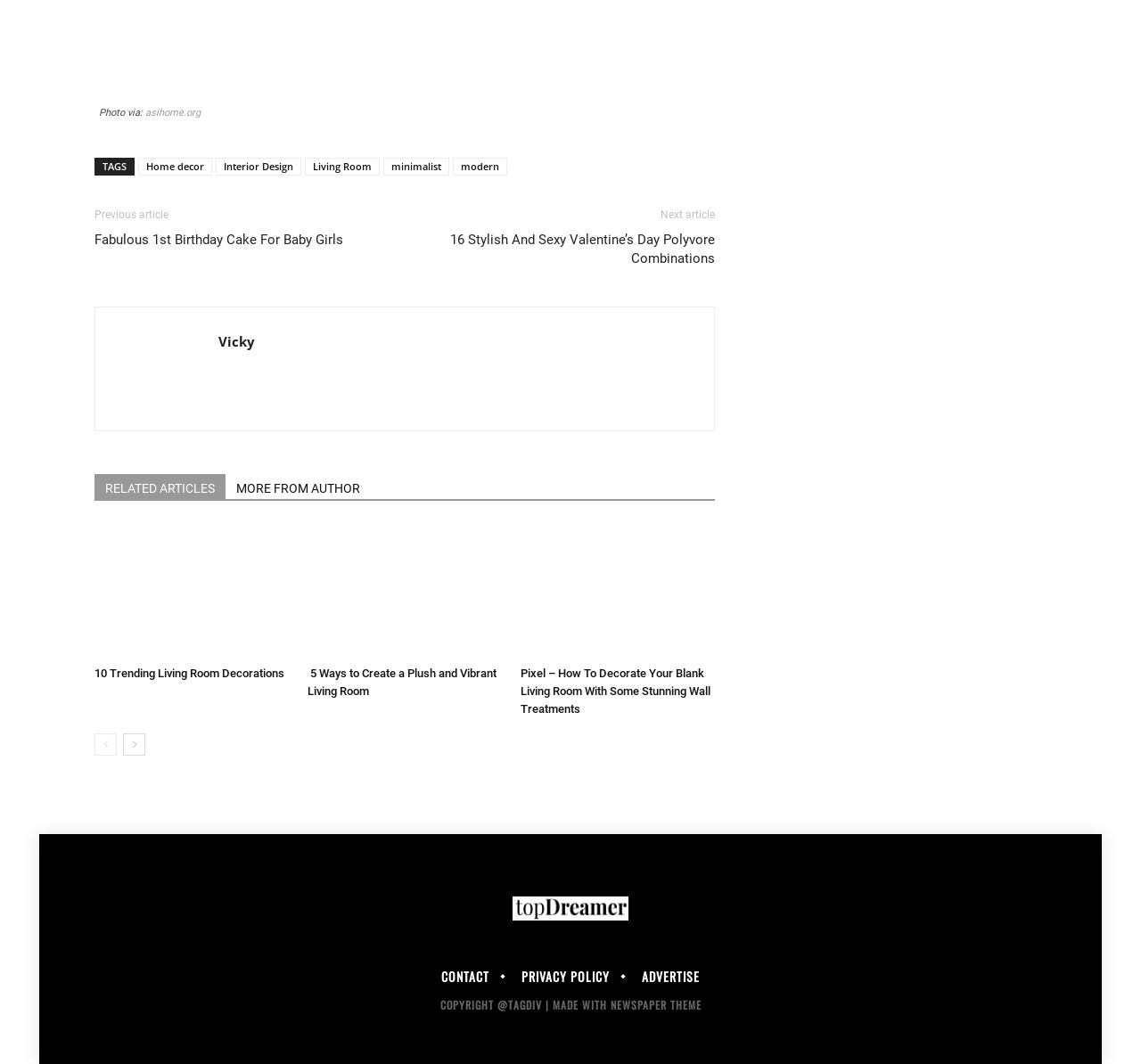What is the category of the article '10 Trending Living Room Decorations'?
Based on the image, give a concise answer in the form of a single word or short phrase.

Living Room